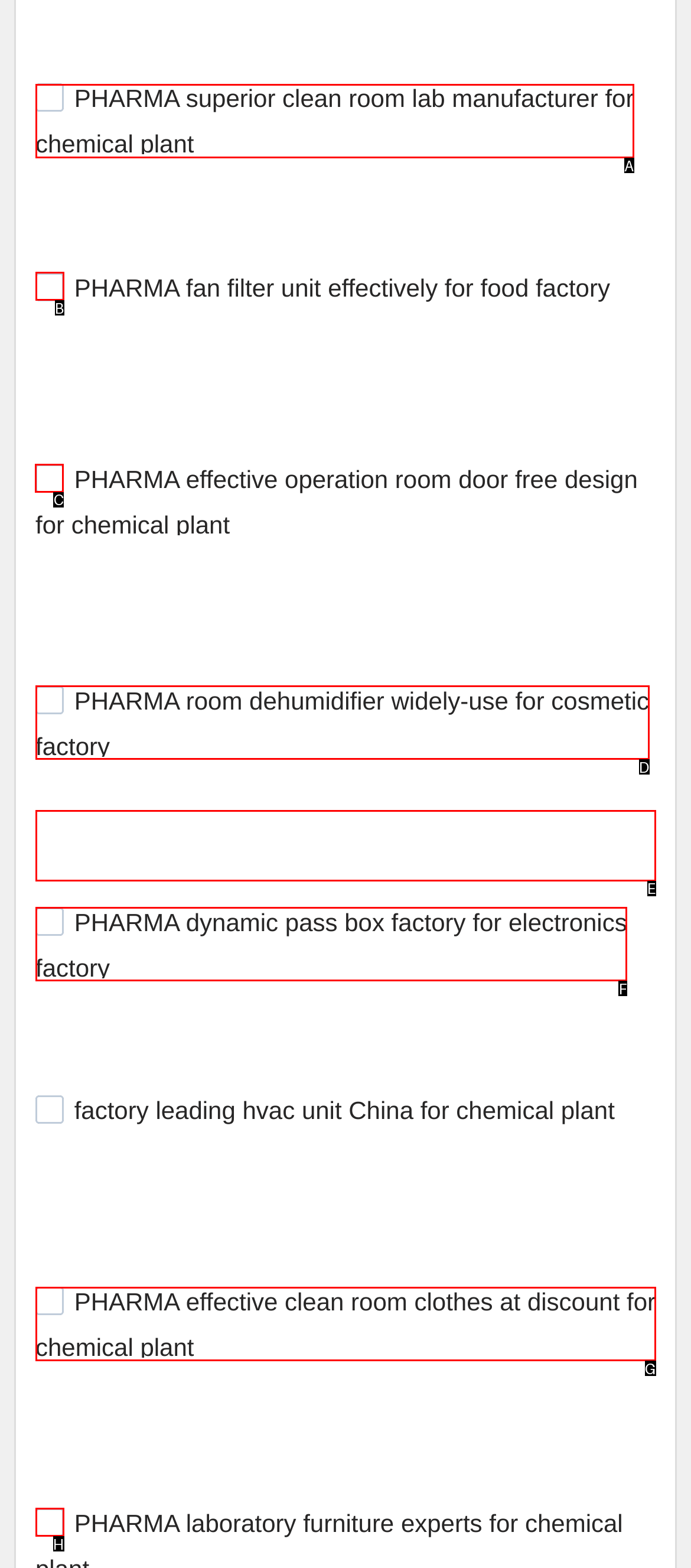Based on the task: Check the checkbox next to 'PHARMA effective operation room door free design for chemical plant', which UI element should be clicked? Answer with the letter that corresponds to the correct option from the choices given.

C